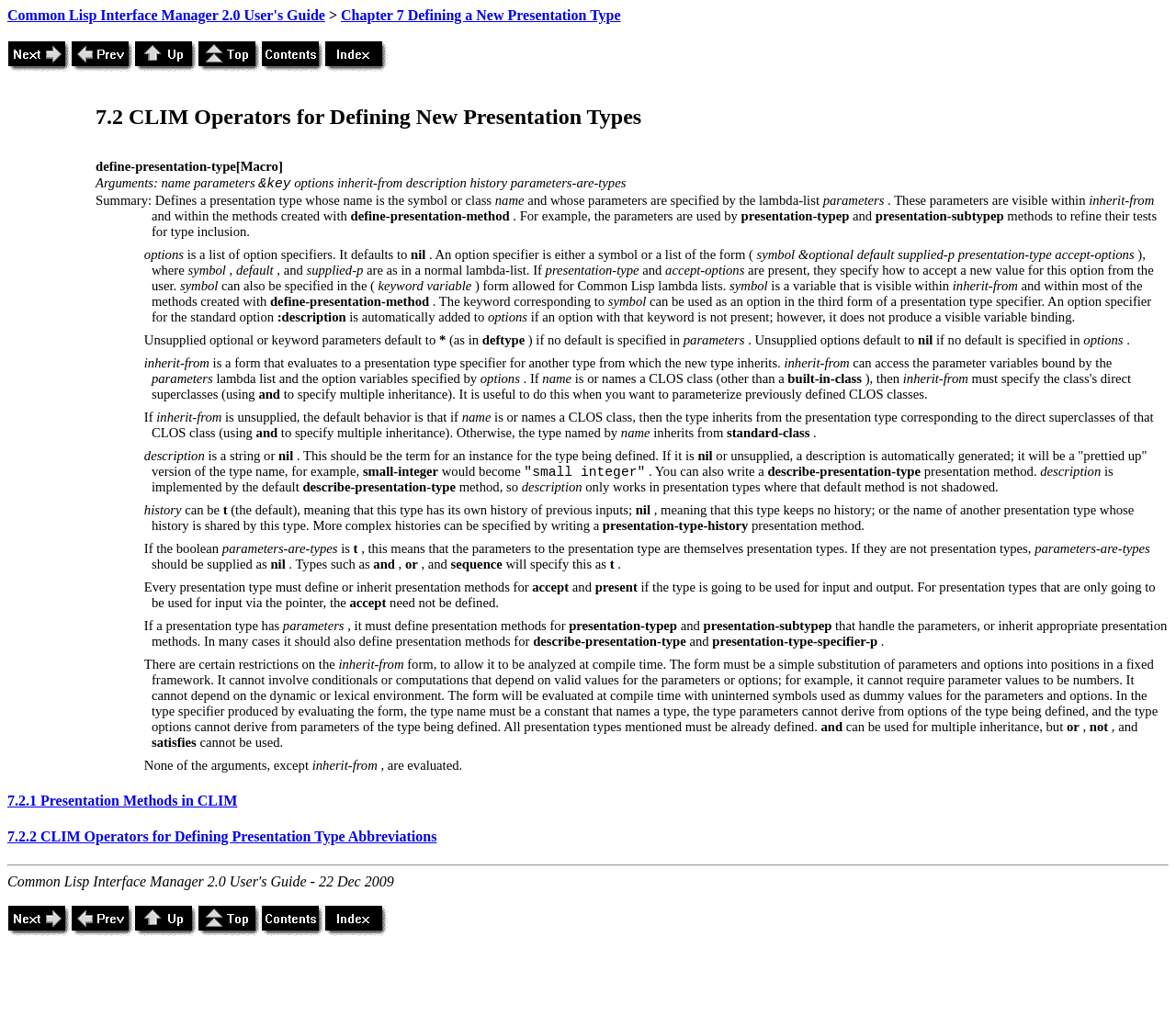Determine the bounding box coordinates for the element that should be clicked to follow this instruction: "Click on 'Next'". The coordinates should be given as four float numbers between 0 and 1, in the format [left, top, right, bottom].

[0.006, 0.058, 0.06, 0.073]